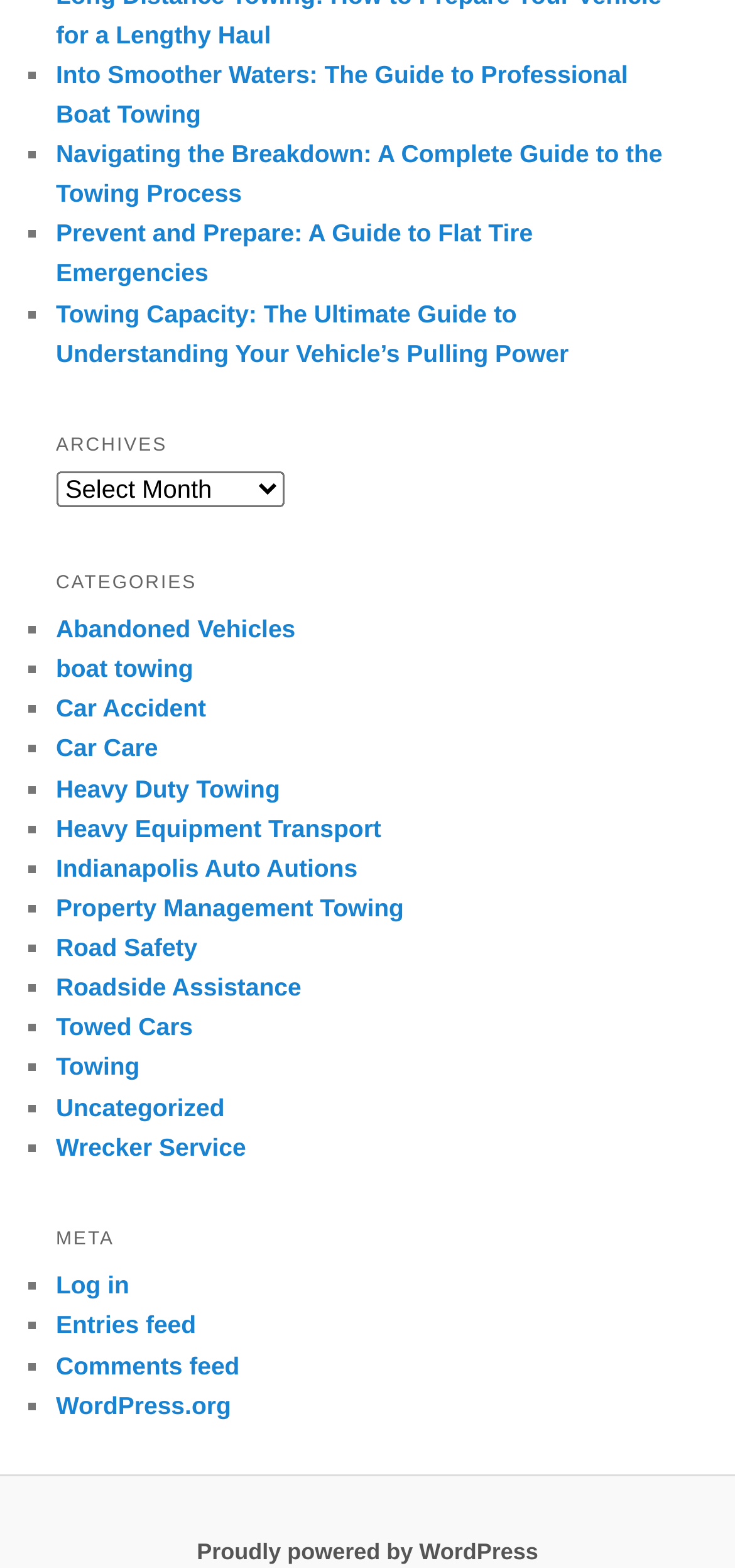Please find the bounding box coordinates for the clickable element needed to perform this instruction: "View the 'WordPress.org' link".

[0.076, 0.887, 0.314, 0.905]